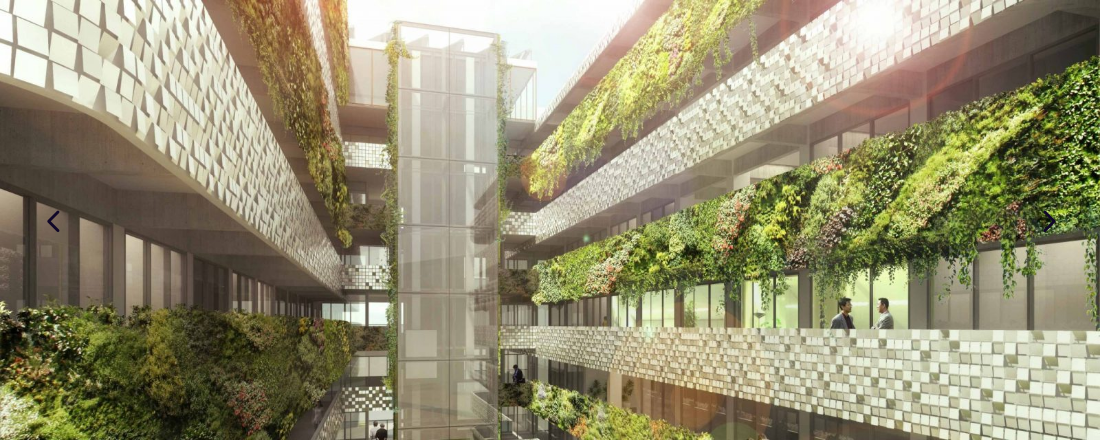What is the central feature of the building's design?
Provide a fully detailed and comprehensive answer to the question.

The central feature of the building's design is the transparent elevator shaft, which ascends centrally and is surrounded by lush vegetation that cascades down the building's terraces, emphasizing the design's commitment to integrating nature within urban spaces.